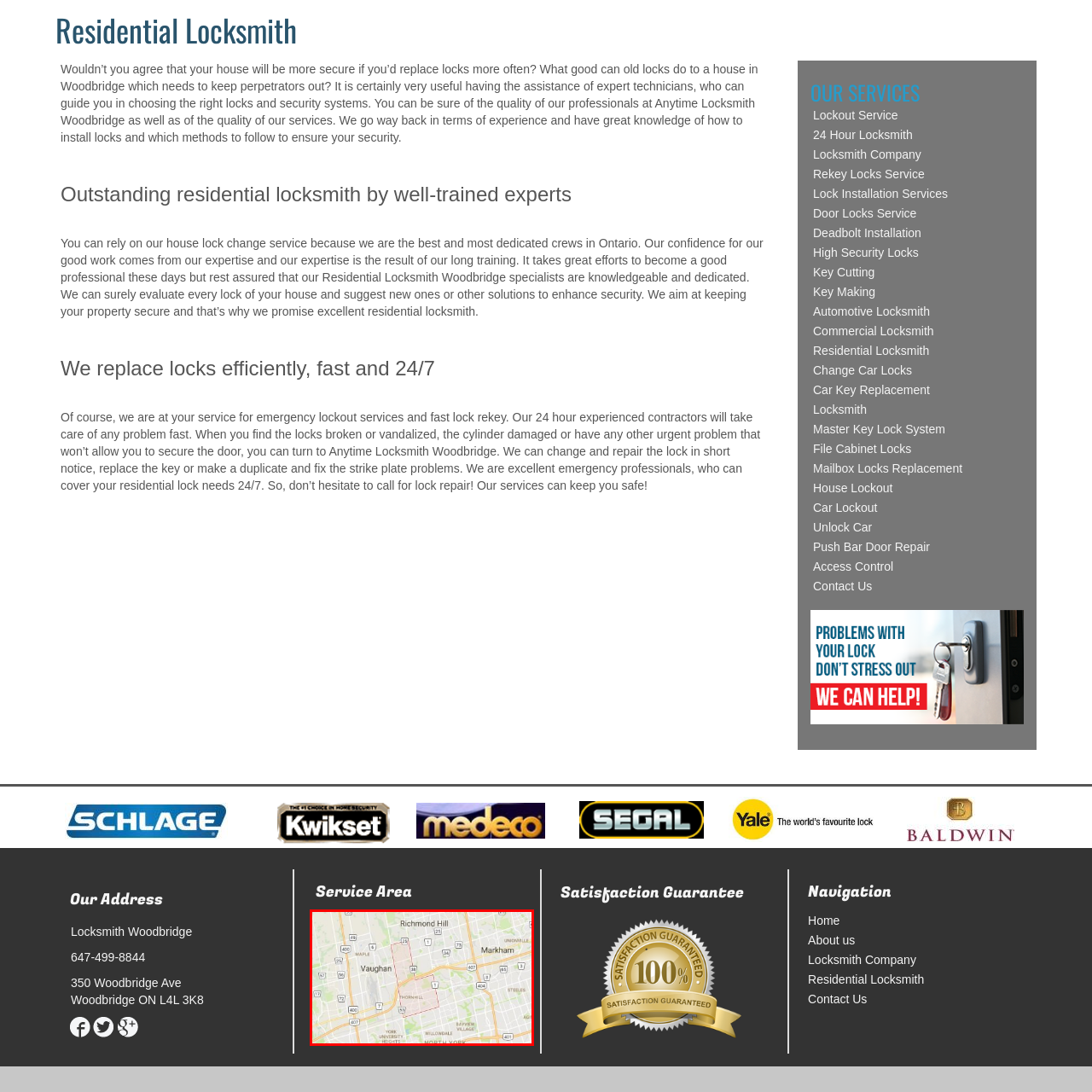Create a detailed narrative describing the image bounded by the red box.

The image displays a map highlighting the areas of Vaughan and Thornhill, showcasing key roadways and nearby regions such as Richmond Hill and Markham. The red outlines indicate specific zones within Thornhill, which is part of the Greater Toronto Area, making it a notable area for local navigation and services. This visual representation is particularly relevant for residents and those seeking locksmith services in the region, emphasizing the service area of Anytime Locksmith Woodbridge. The map serves as a helpful guide for understanding local geography and accessibility within this community.